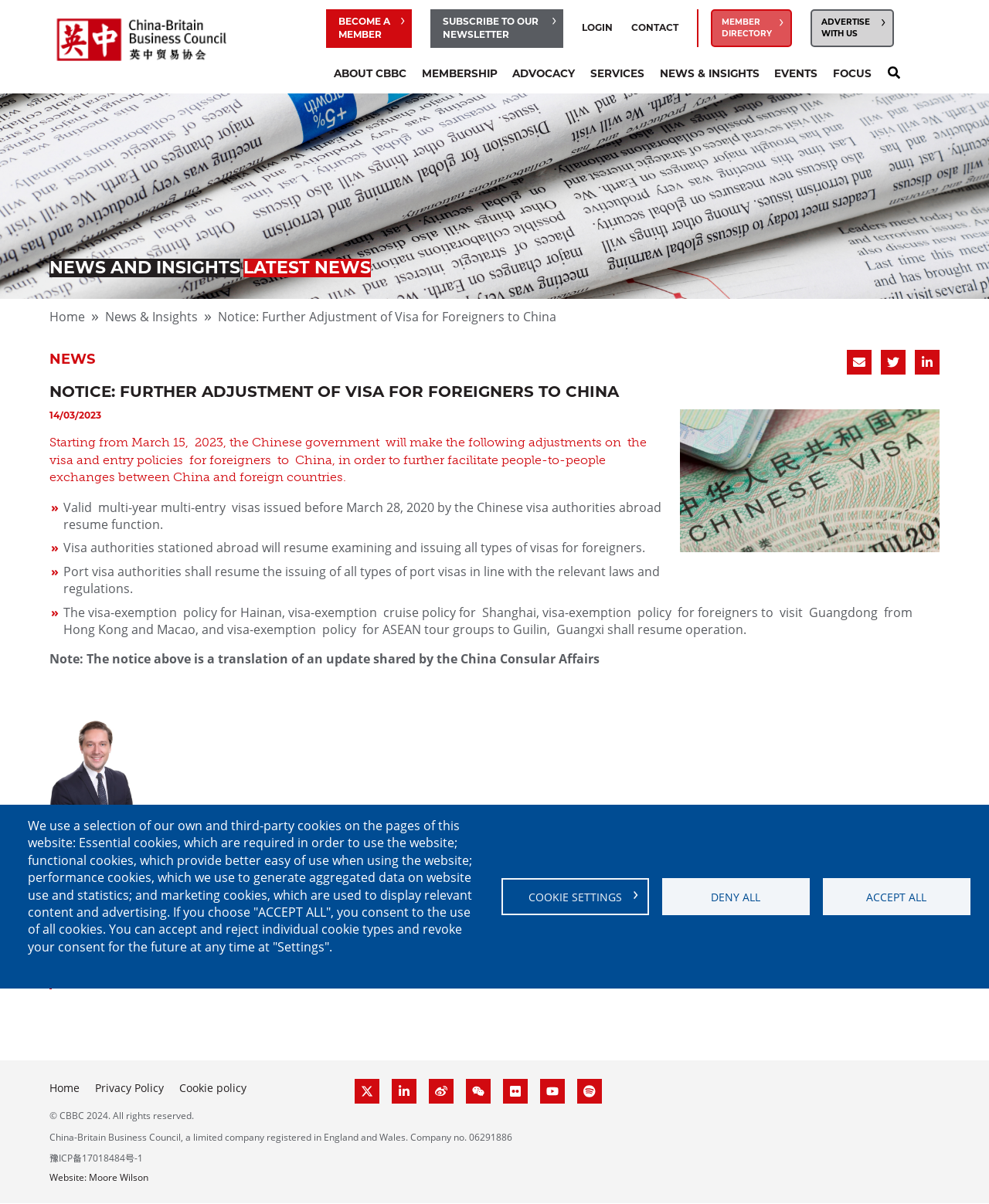Who commented on the news?
From the screenshot, provide a brief answer in one word or phrase.

Tom Simpson